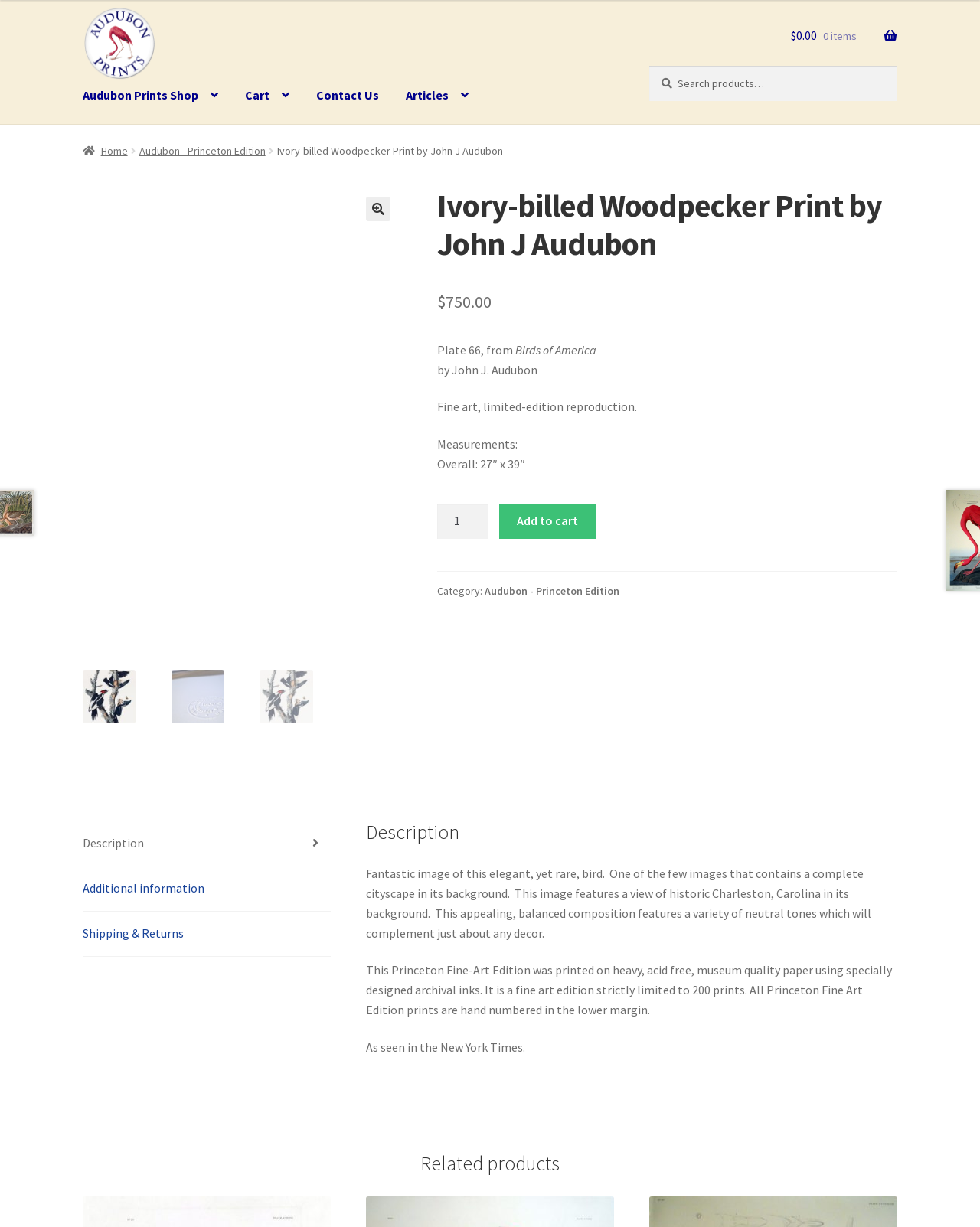From the webpage screenshot, predict the bounding box coordinates (top-left x, top-left y, bottom-right x, bottom-right y) for the UI element described here: alt="🔍"

[0.374, 0.16, 0.399, 0.18]